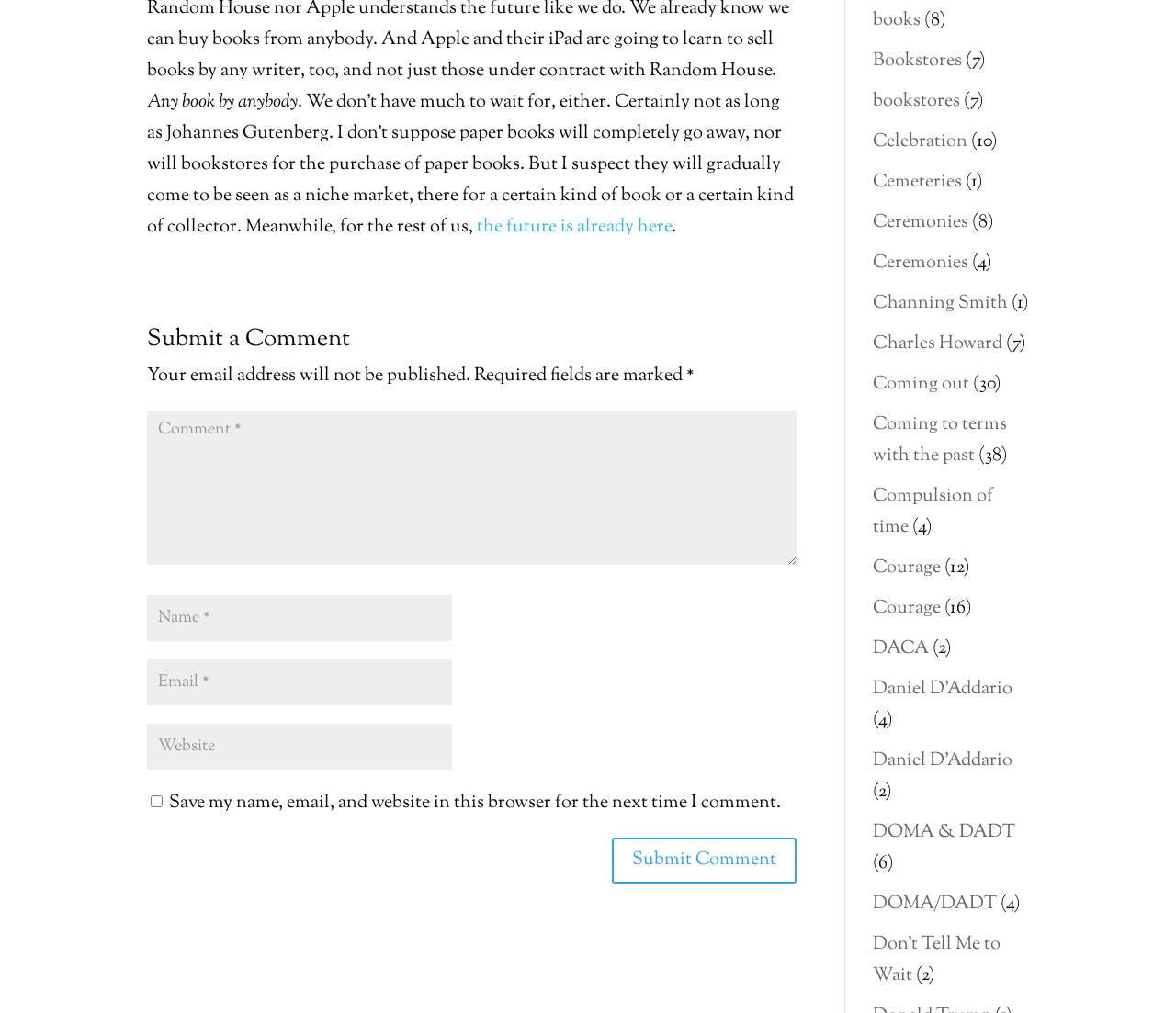What is required to submit a comment?
Provide a detailed answer to the question, using the image to inform your response.

The webpage has a comment submission form that requires users to fill in their name, email, and comment. These fields are marked as required, indicating that they must be filled in before the comment can be submitted.